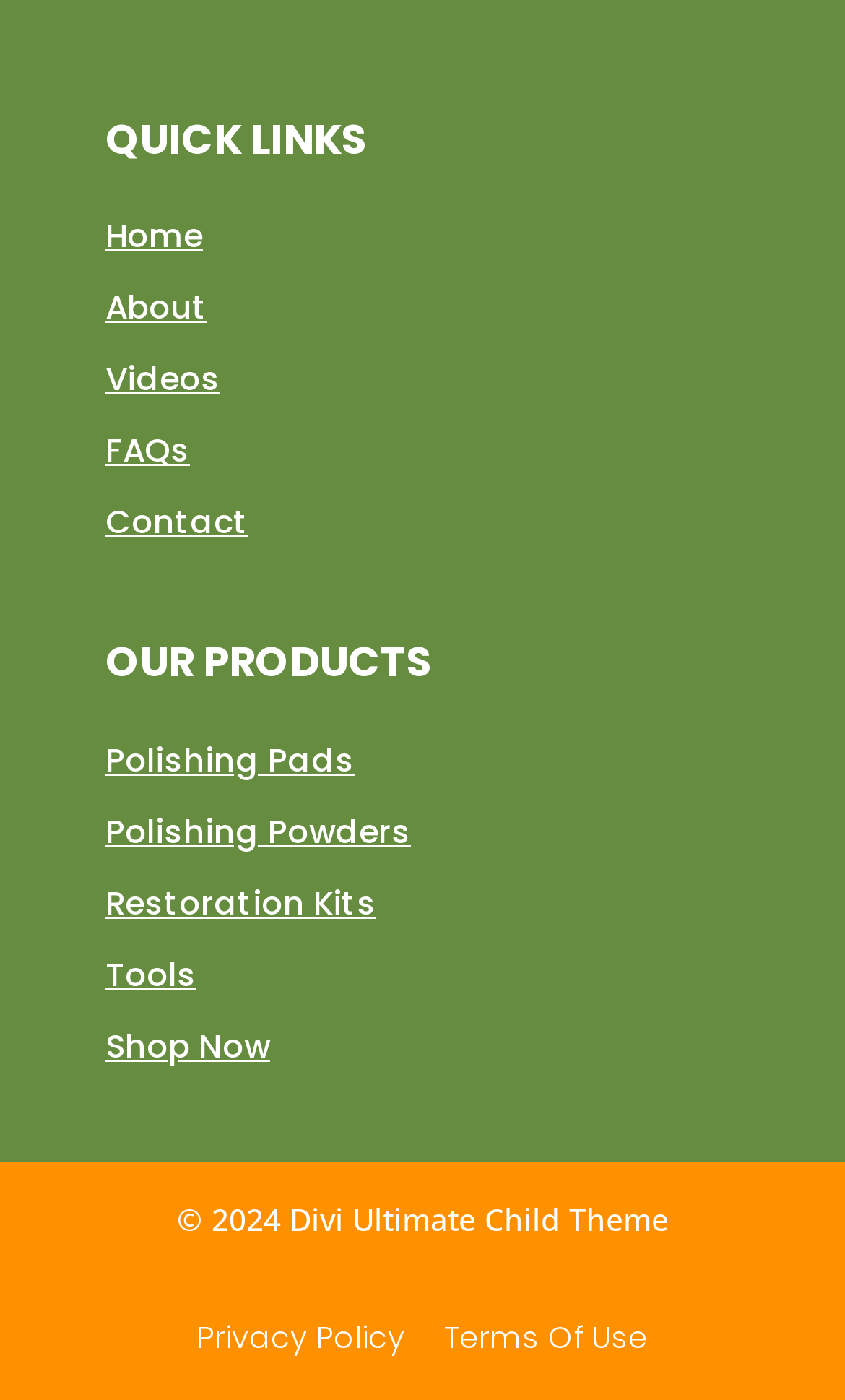Please find the bounding box coordinates of the element that must be clicked to perform the given instruction: "go to home page". The coordinates should be four float numbers from 0 to 1, i.e., [left, top, right, bottom].

[0.125, 0.152, 0.24, 0.185]